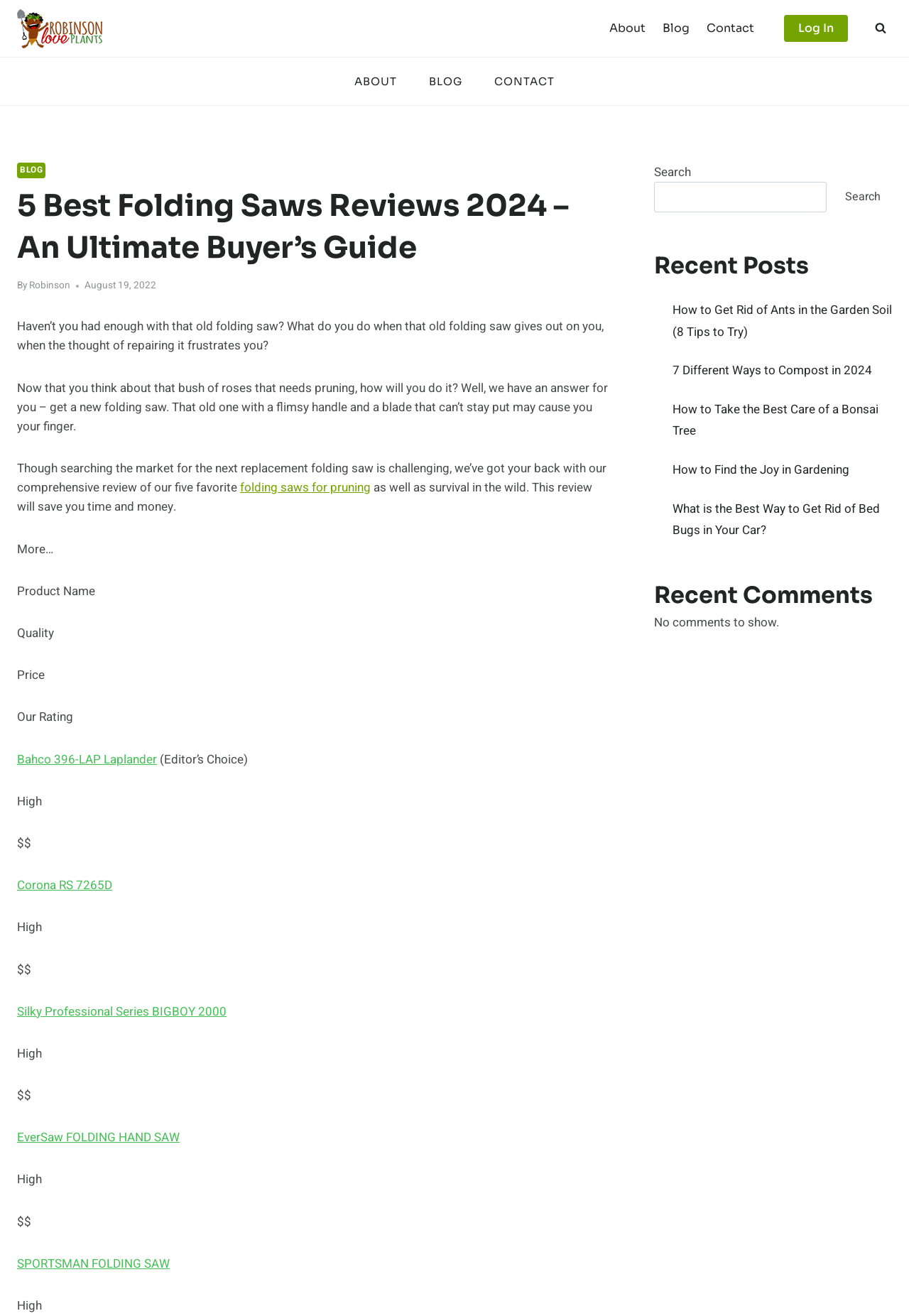Please give a one-word or short phrase response to the following question: 
How many folding saws are reviewed on this webpage?

5